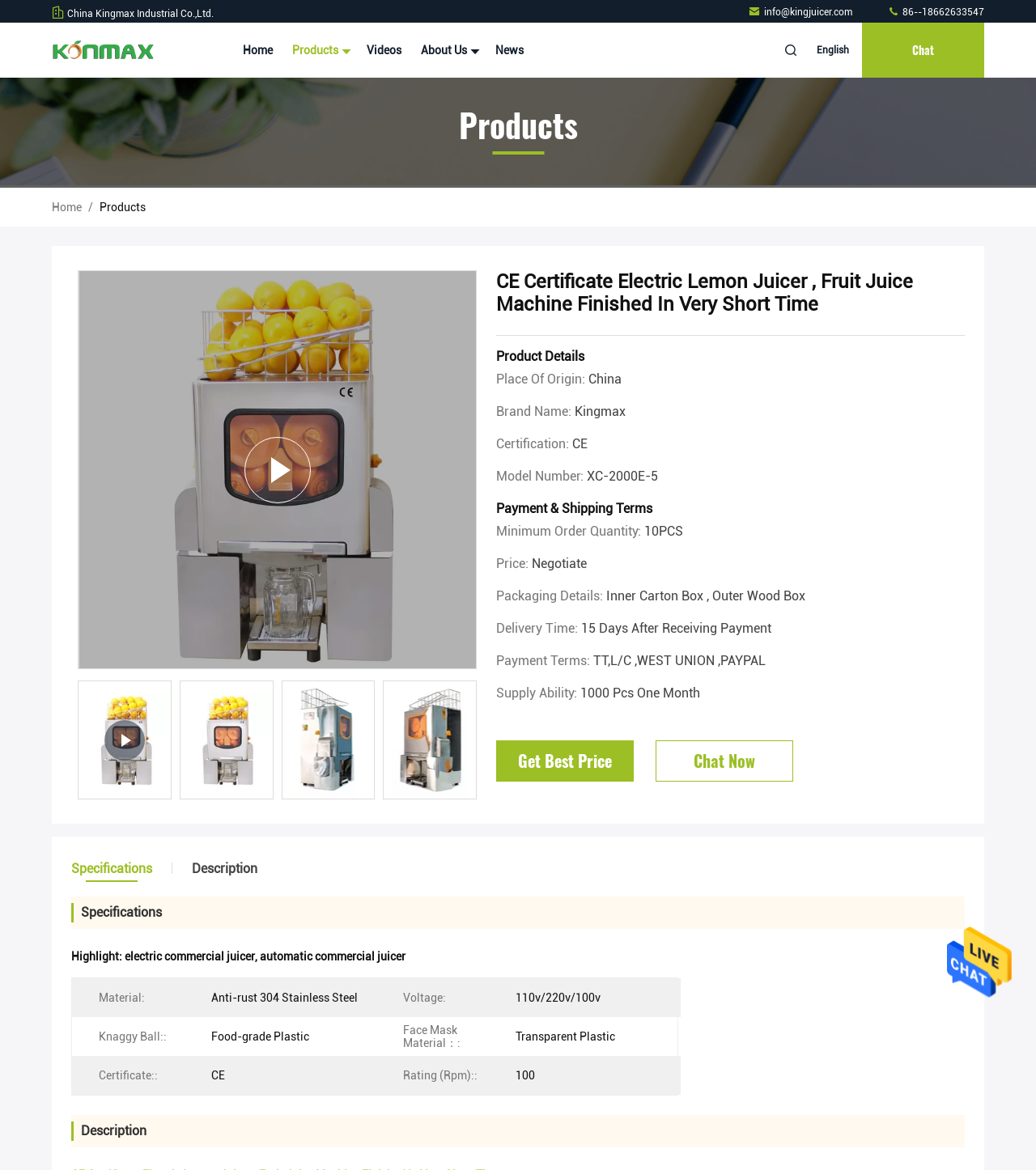Provide your answer in one word or a succinct phrase for the question: 
What is the material of the electric lemon juicer?

Anti-rust 304 Stainless Steel